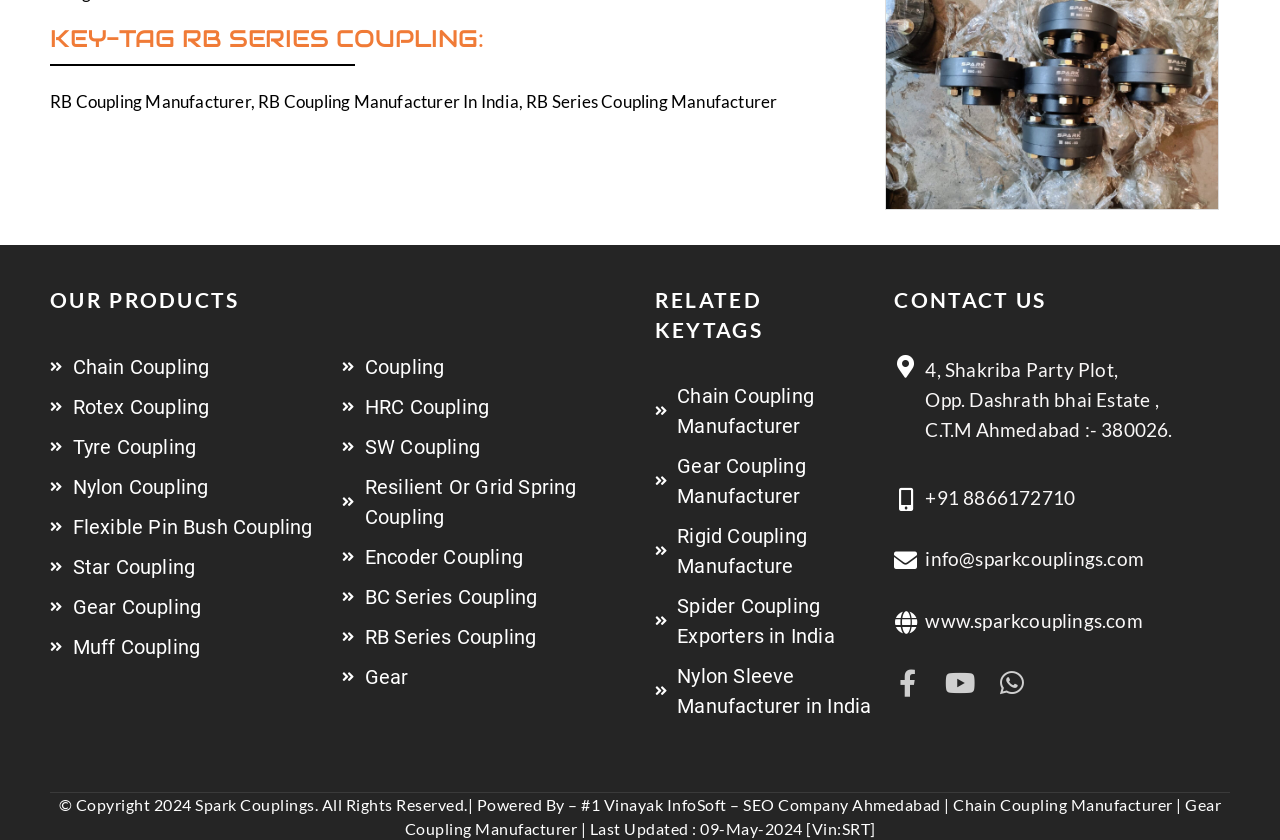Identify the bounding box of the UI component described as: "Nylon Coupling".

[0.039, 0.562, 0.267, 0.598]